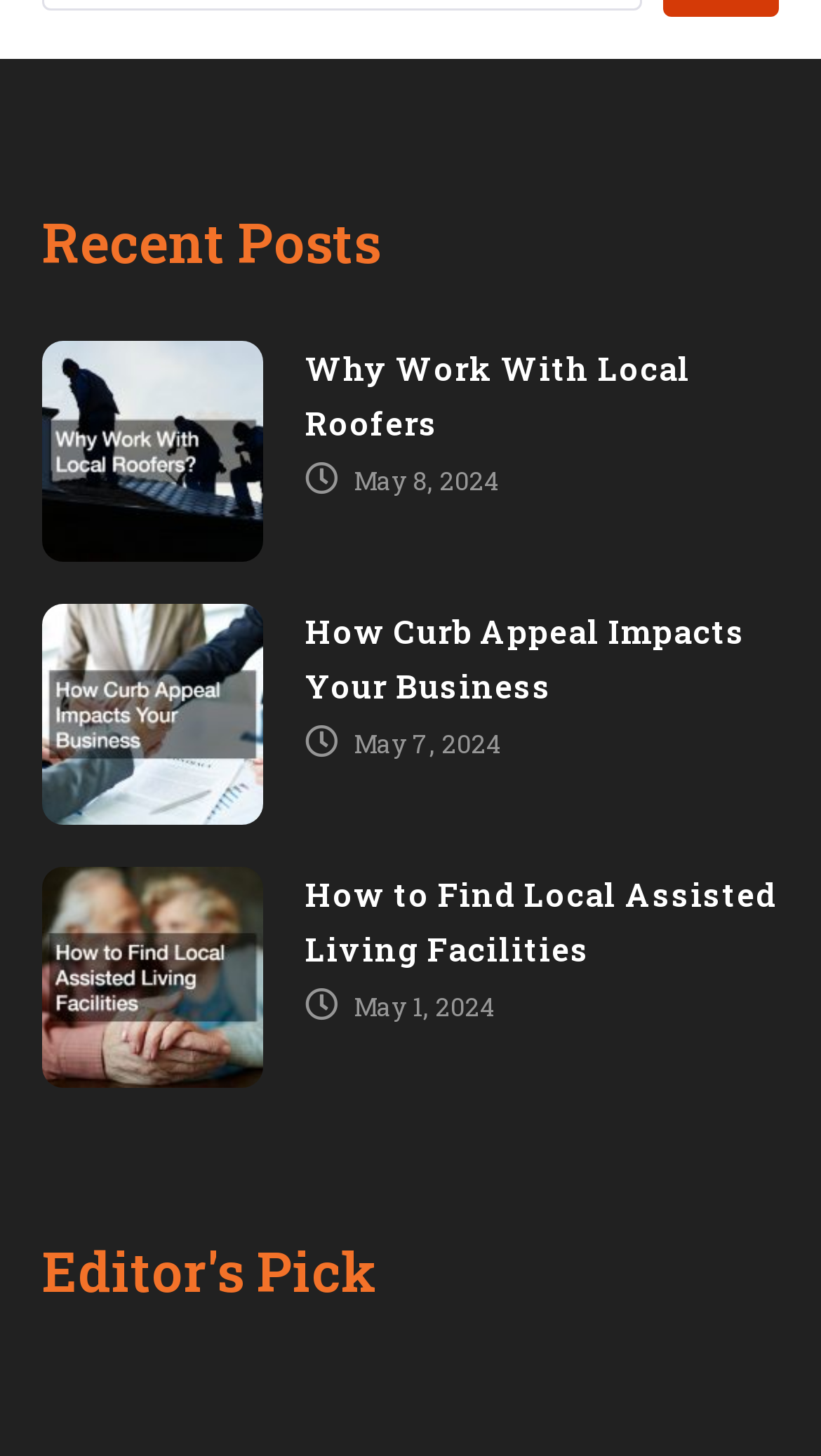How many posts are listed under 'Recent Posts'?
Based on the screenshot, respond with a single word or phrase.

3